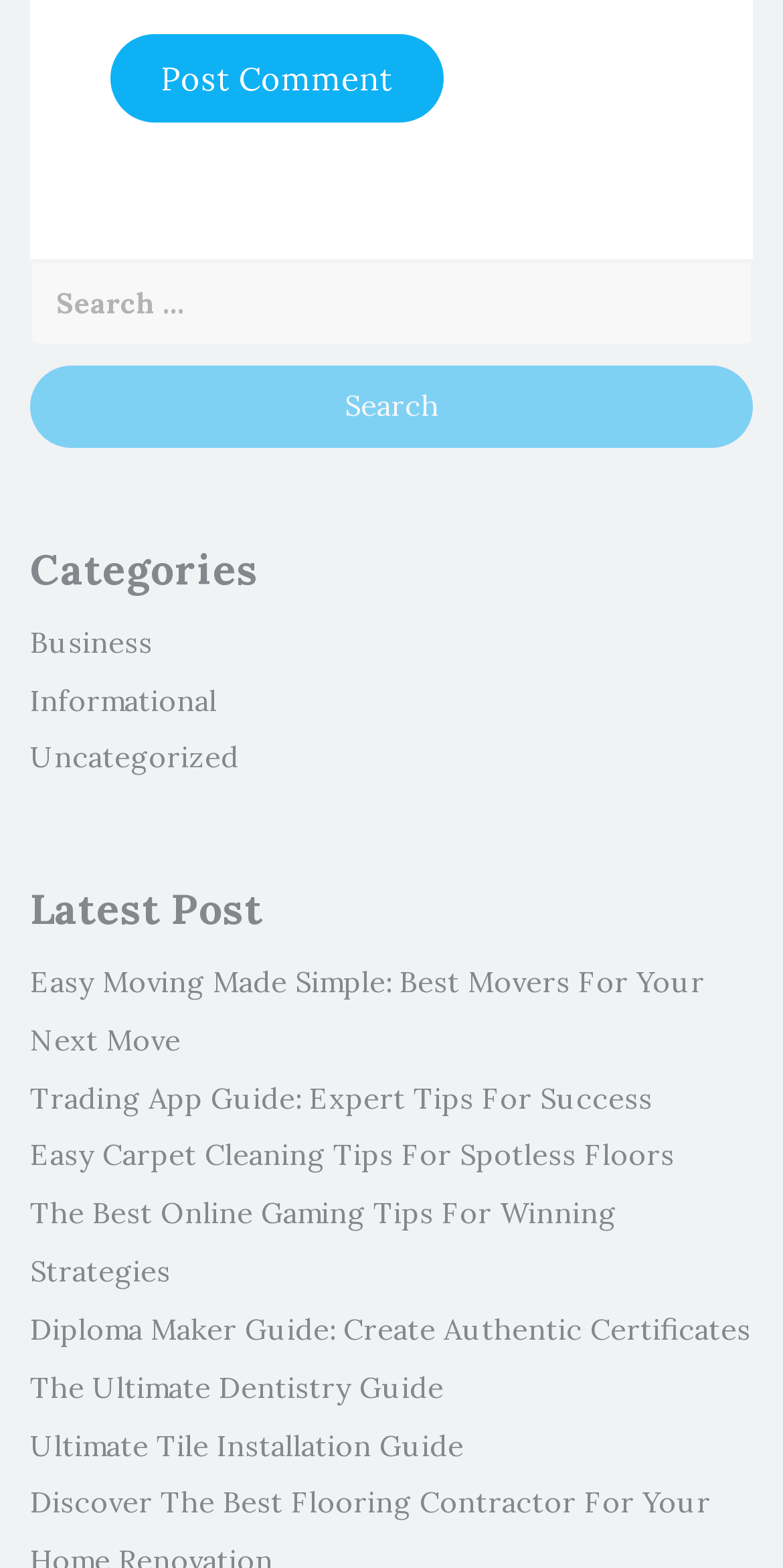How many categories are listed? From the image, respond with a single word or brief phrase.

3